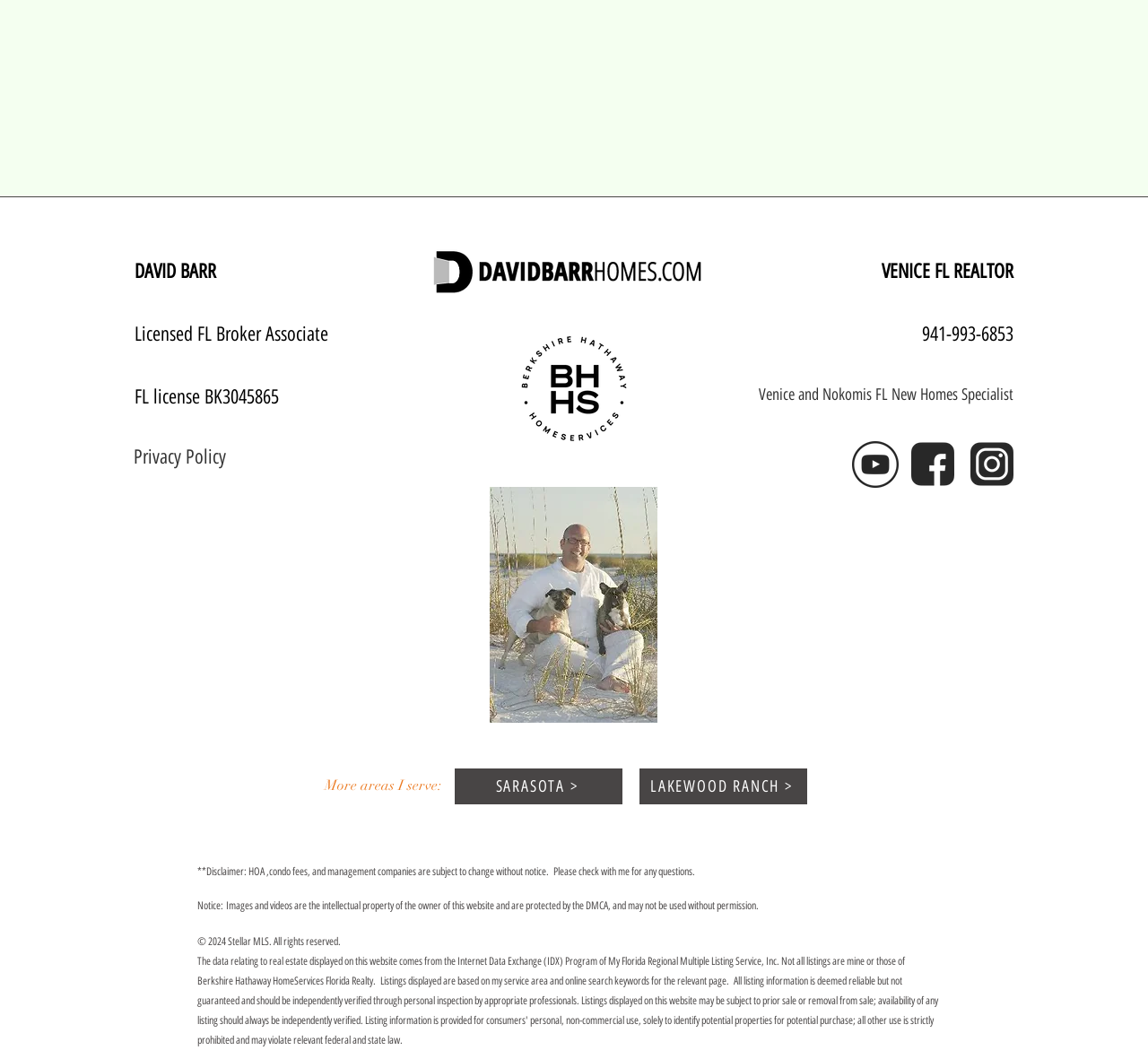What is the phone number of David Barr?
Please give a detailed and elaborate answer to the question.

The phone number of David Barr is 941-993-6853, which is displayed on the webpage.